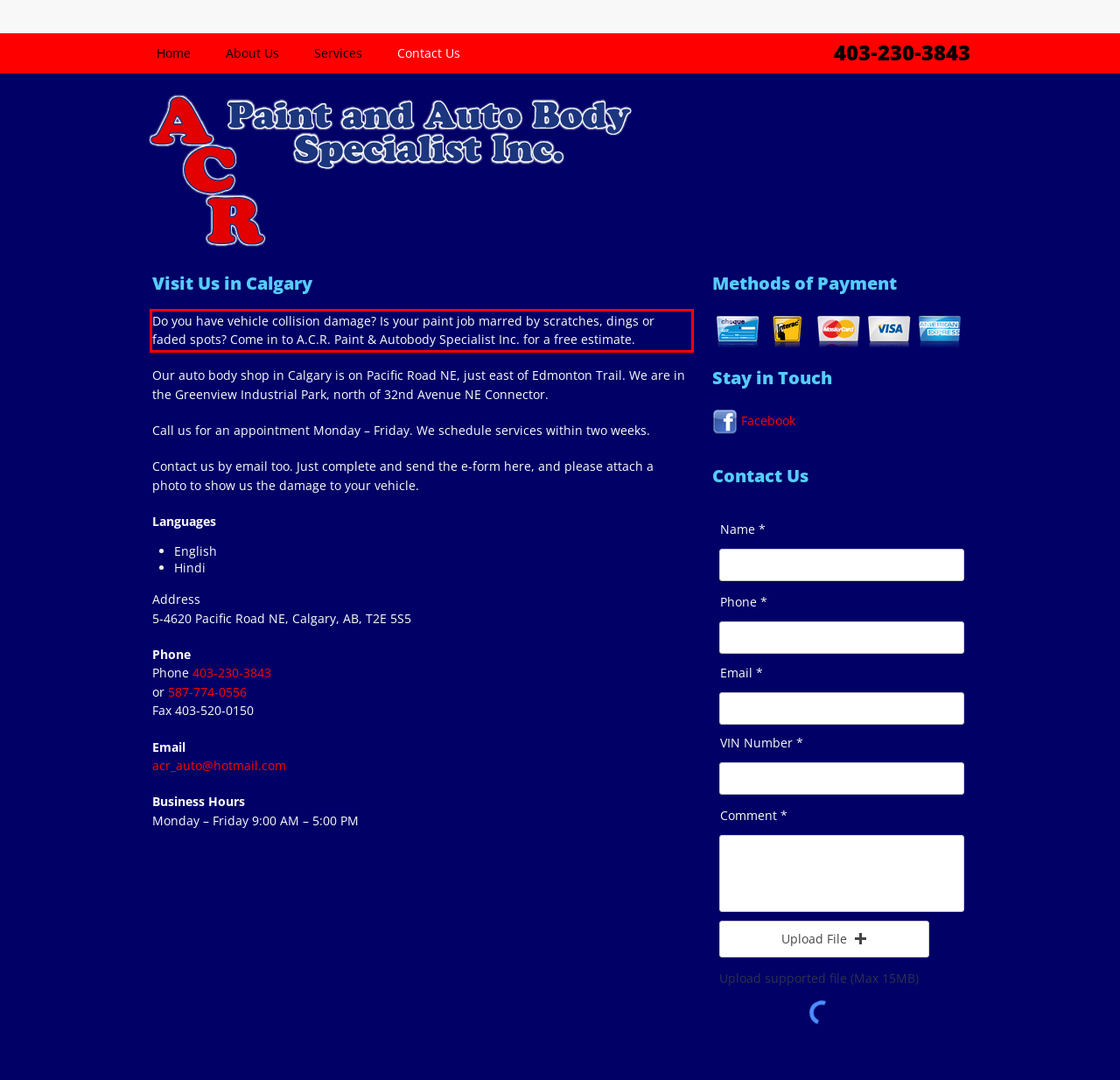Identify the text inside the red bounding box in the provided webpage screenshot and transcribe it.

Do you have vehicle collision damage? Is your paint job marred by scratches, dings or faded spots? Come in to A.C.R. Paint & Autobody Specialist Inc. for a free estimate.